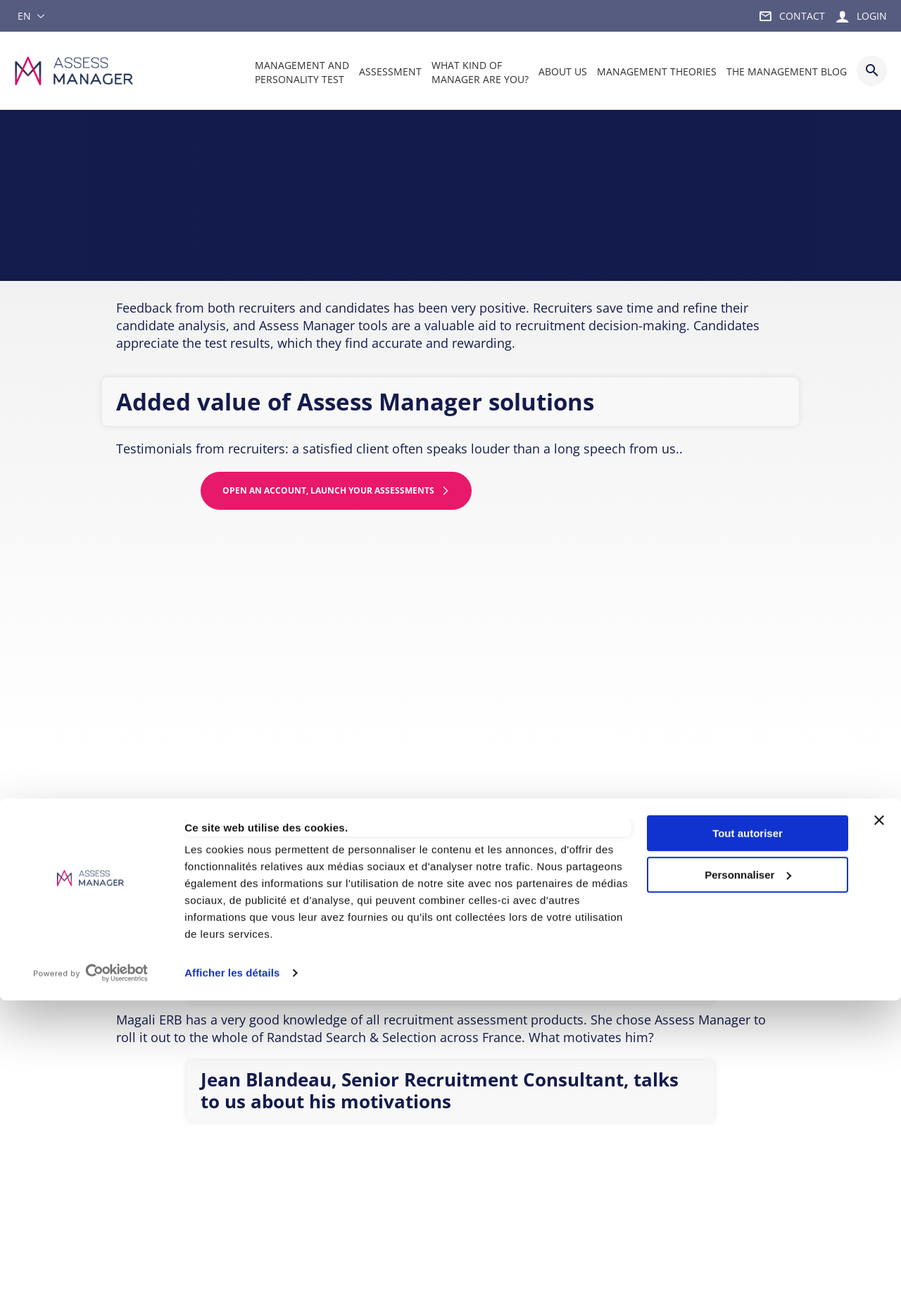Explain the features and main sections of the webpage comprehensively.

This webpage appears to be a recruitment assessment platform, specifically showcasing the benefits and testimonials of using Assess Manager. 

At the top left corner, there is a logo and a link to open in a new window. Next to it, there is a cookie consent dialog with a heading, a paragraph of text, and two buttons: "Personnaliser" and "Tout autoriser". 

Below the cookie consent dialog, there are several links and buttons, including "Skip to menu", "Skip to content", a combobox, and links to "CONTACT" and "LOGIN". 

The main content of the webpage is divided into sections. The first section has a heading "Video and written recruitment testimonials" and a paragraph of text describing the positive feedback from recruiters and candidates. 

Below this section, there is a heading "Added value of Assess Manager solutions" and another paragraph of text. This is followed by a section with a heading "Testimonials from recruiters" and a link to "OPEN AN ACCOUNT, LAUNCH YOUR ASSESSMENTS". 

Next, there is a figure with an iframe containing a video testimonial from a satisfied client, Magali ERB. Below the video, there is a heading "Assess Manager selected by a major group specialising in national recruitment" and a paragraph of text describing Magali ERB's experience with Assess Manager. 

Finally, there is a heading "Jean Blandeau, Senior Recruitment Consultant, talks to us about his motivations" and a button "Back to top" at the bottom right corner of the page.